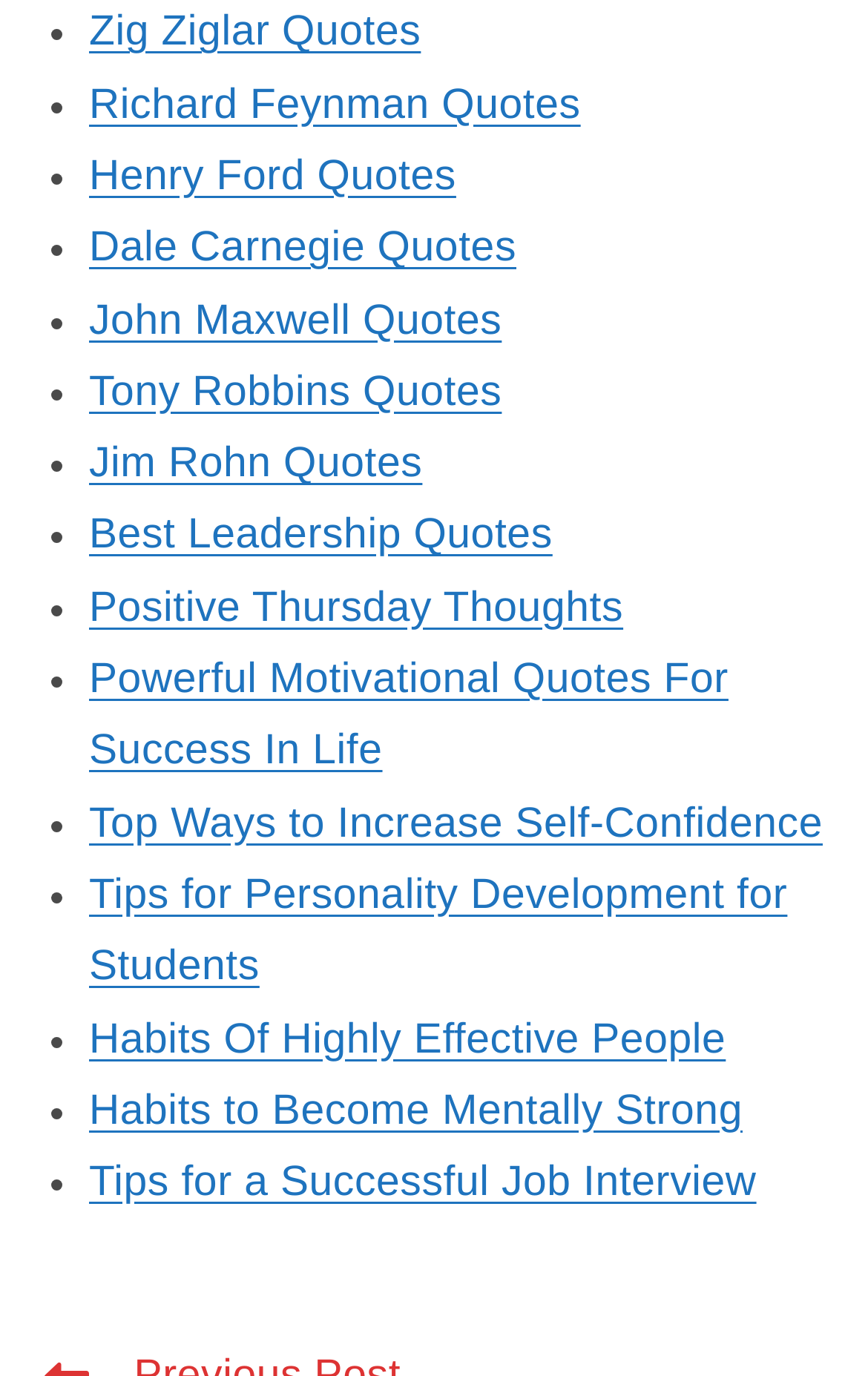Please determine the bounding box coordinates of the element's region to click in order to carry out the following instruction: "Learn more about Municipal and Community Engineering". The coordinates should be four float numbers between 0 and 1, i.e., [left, top, right, bottom].

None